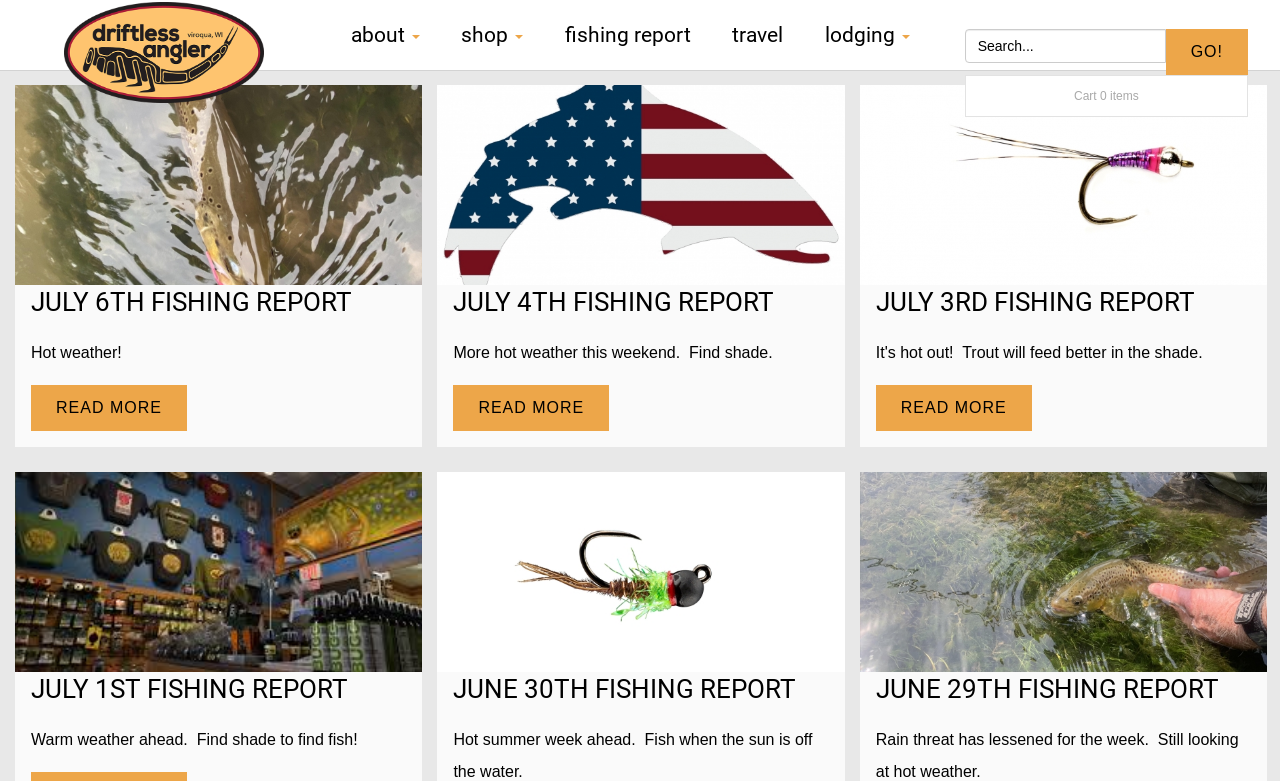Provide a thorough description of the webpage you see.

The webpage is about Driftless Angler, a website that provides fishing reports and related information. At the top, there are several buttons and links, including "about", "shop", "fishing report", "travel", and "lodging", which are aligned horizontally. Next to these buttons, there is a search bar with a "GO!" button. 

Below the top section, there is a list of fishing reports, each with a heading and a brief summary. The reports are dated from July 6th to June 29th, and each has a "READ MORE" link. The reports are arranged in a vertical column, with the most recent one at the top. The headings of the reports are in a larger font size than the summaries. 

There are also some decorative links on the left and right sides of the webpage, but they do not contain any text.